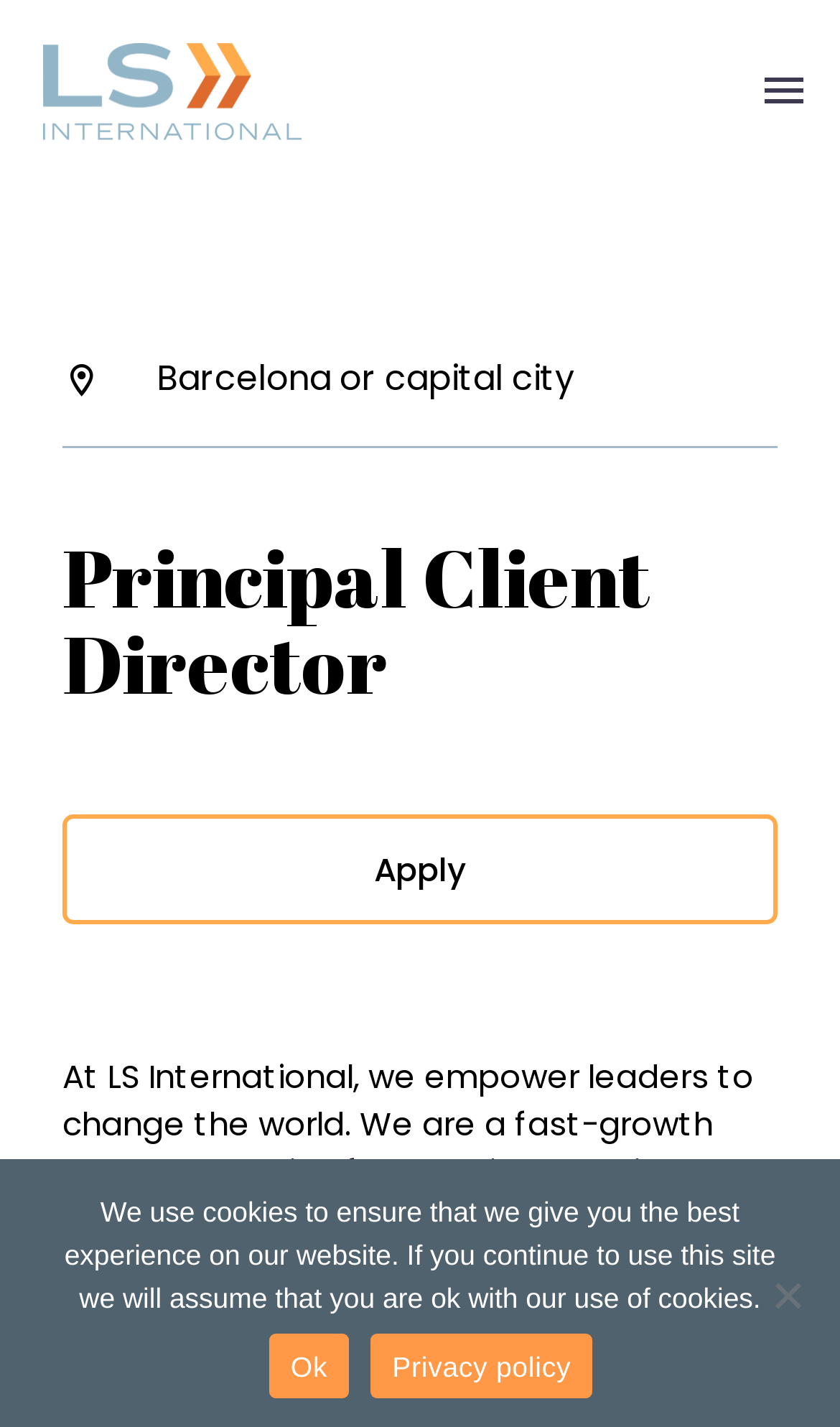Carefully examine the image and provide an in-depth answer to the question: How many main menu items are there?

The main menu items can be found at the top of the webpage, and they are 'Home', 'Services', 'Industries', 'About Us', 'Resources', 'Candidates', and 'Contact'. There are 7 items in total.